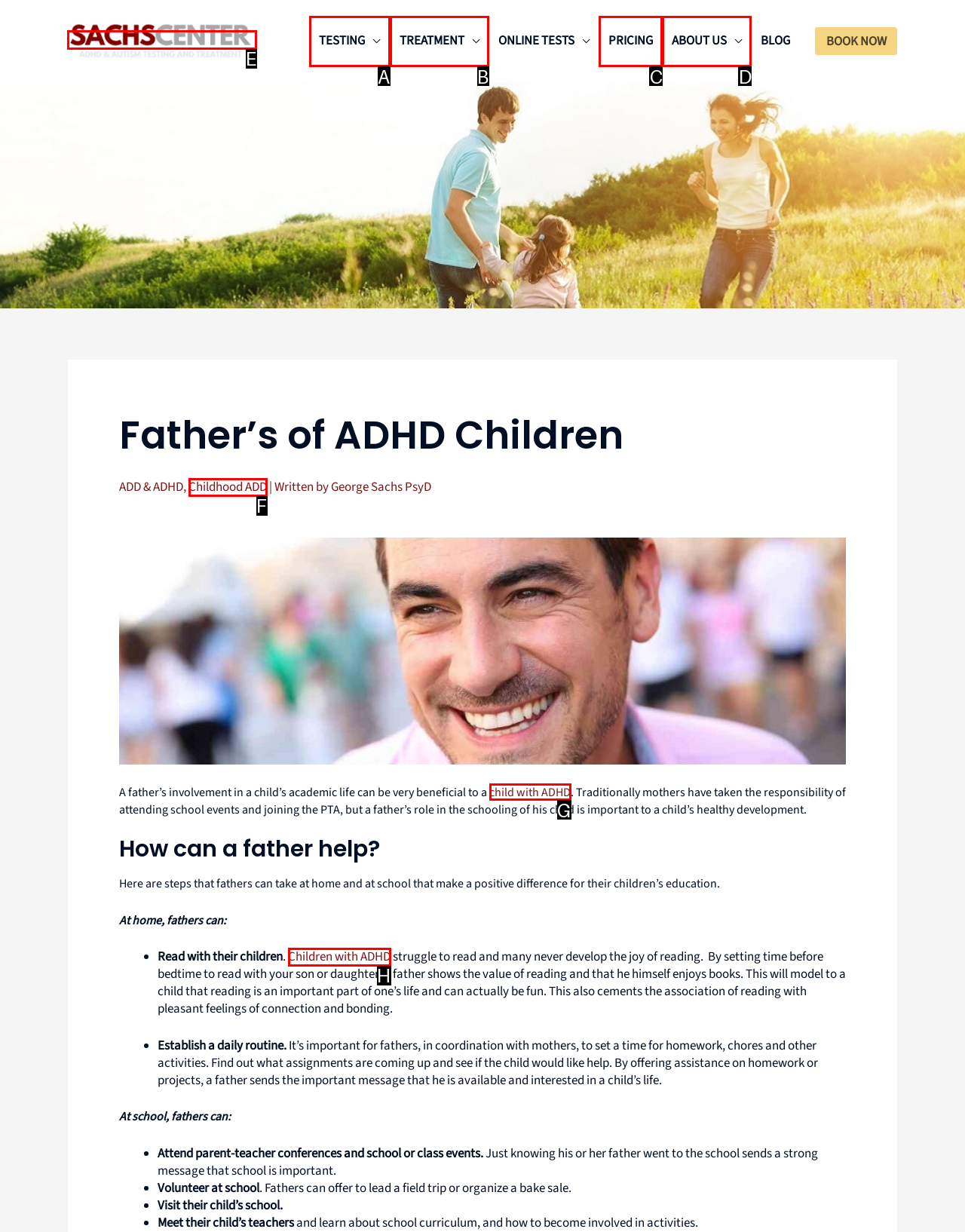Given the instruction: Share the article on LinkedIn, which HTML element should you click on?
Answer with the letter that corresponds to the correct option from the choices available.

None